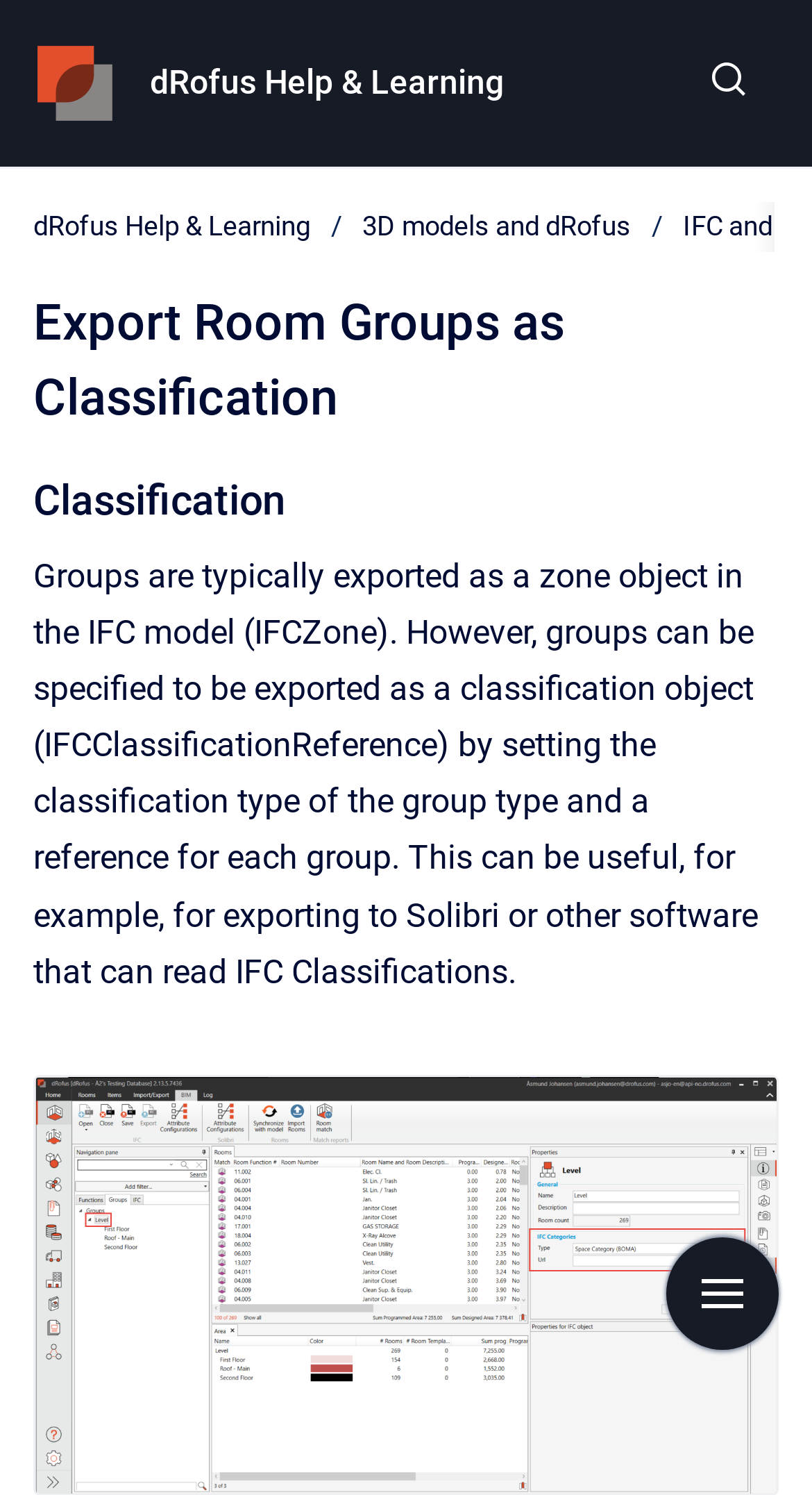Generate the title text from the webpage.

Export Room Groups as Classification